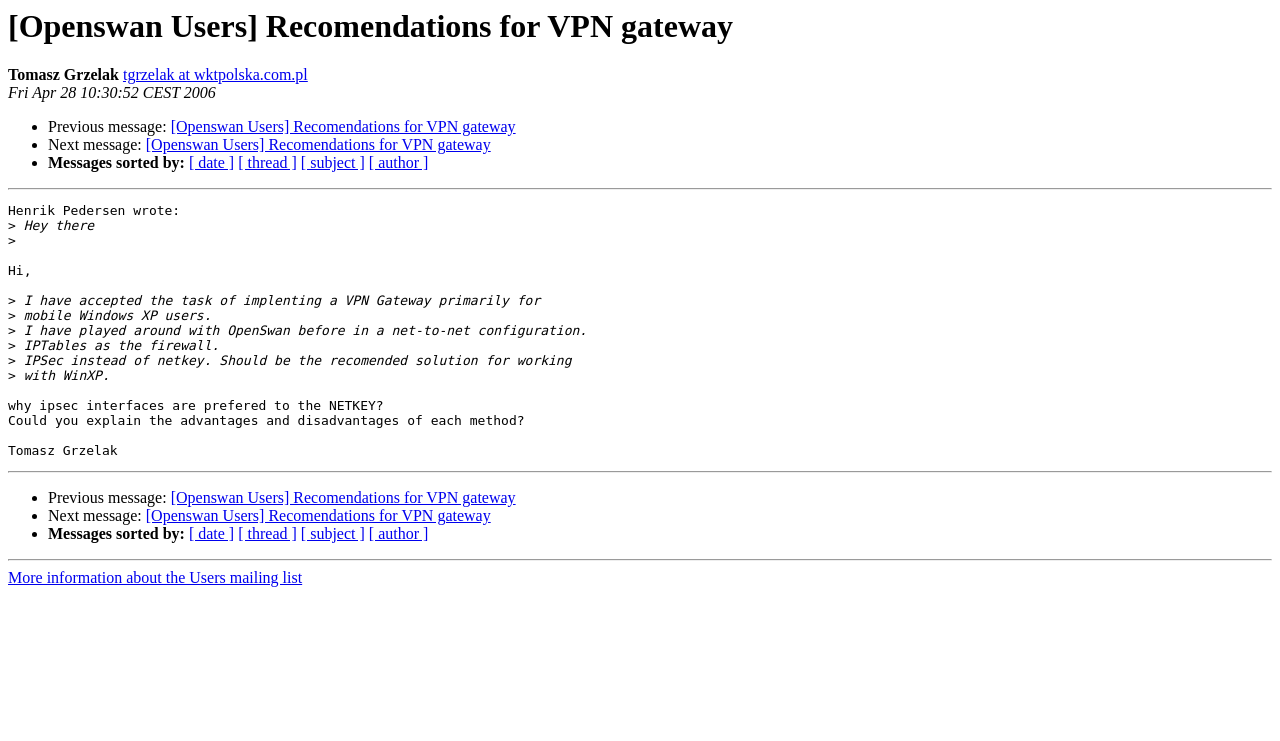Determine the bounding box coordinates of the clickable region to carry out the instruction: "Reply to Henrik Pedersen".

[0.006, 0.275, 0.141, 0.315]